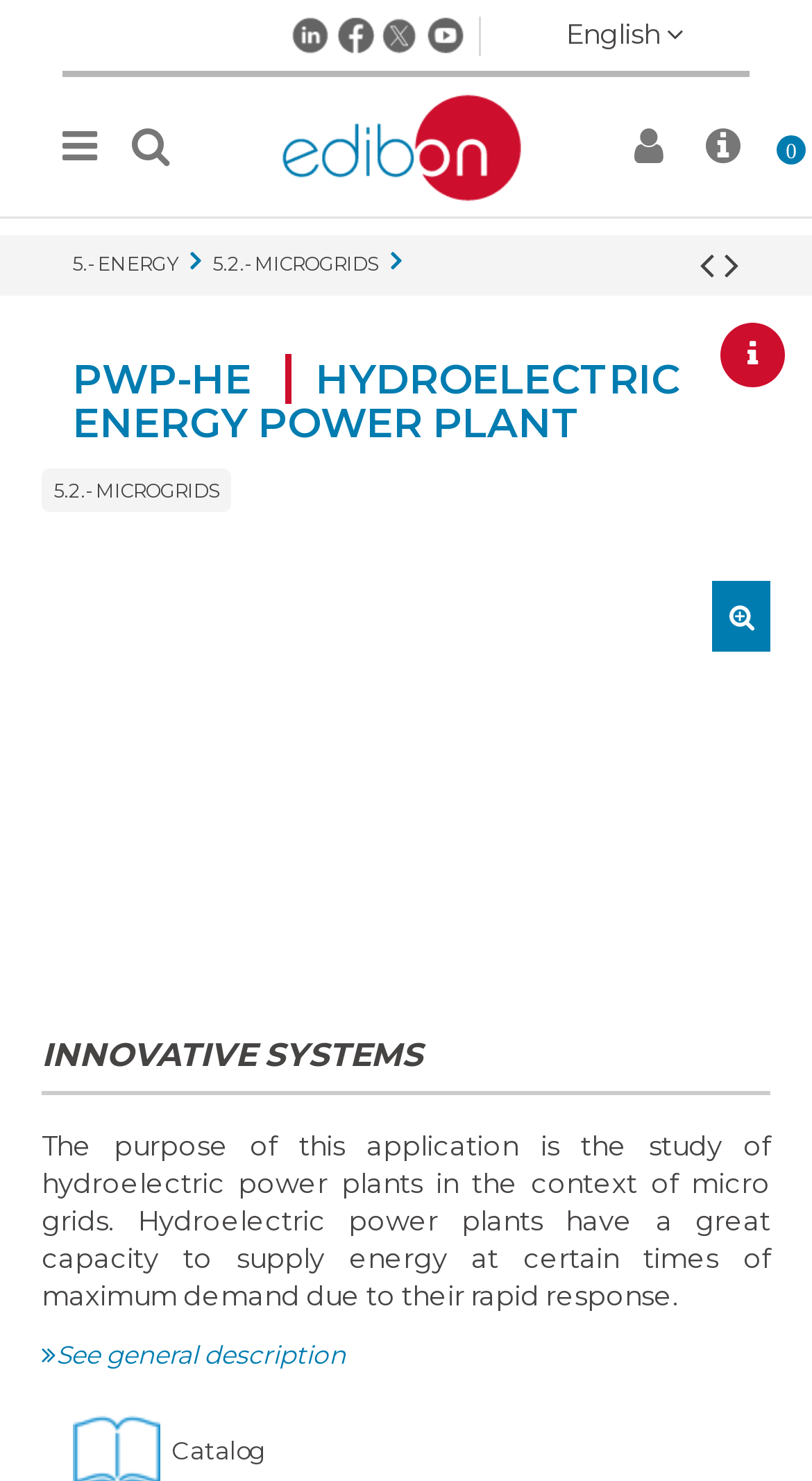What is the text of the heading that describes the product?
Look at the image and answer the question using a single word or phrase.

PWP-HE HYDROELECTRIC ENERGY POWER PLANT